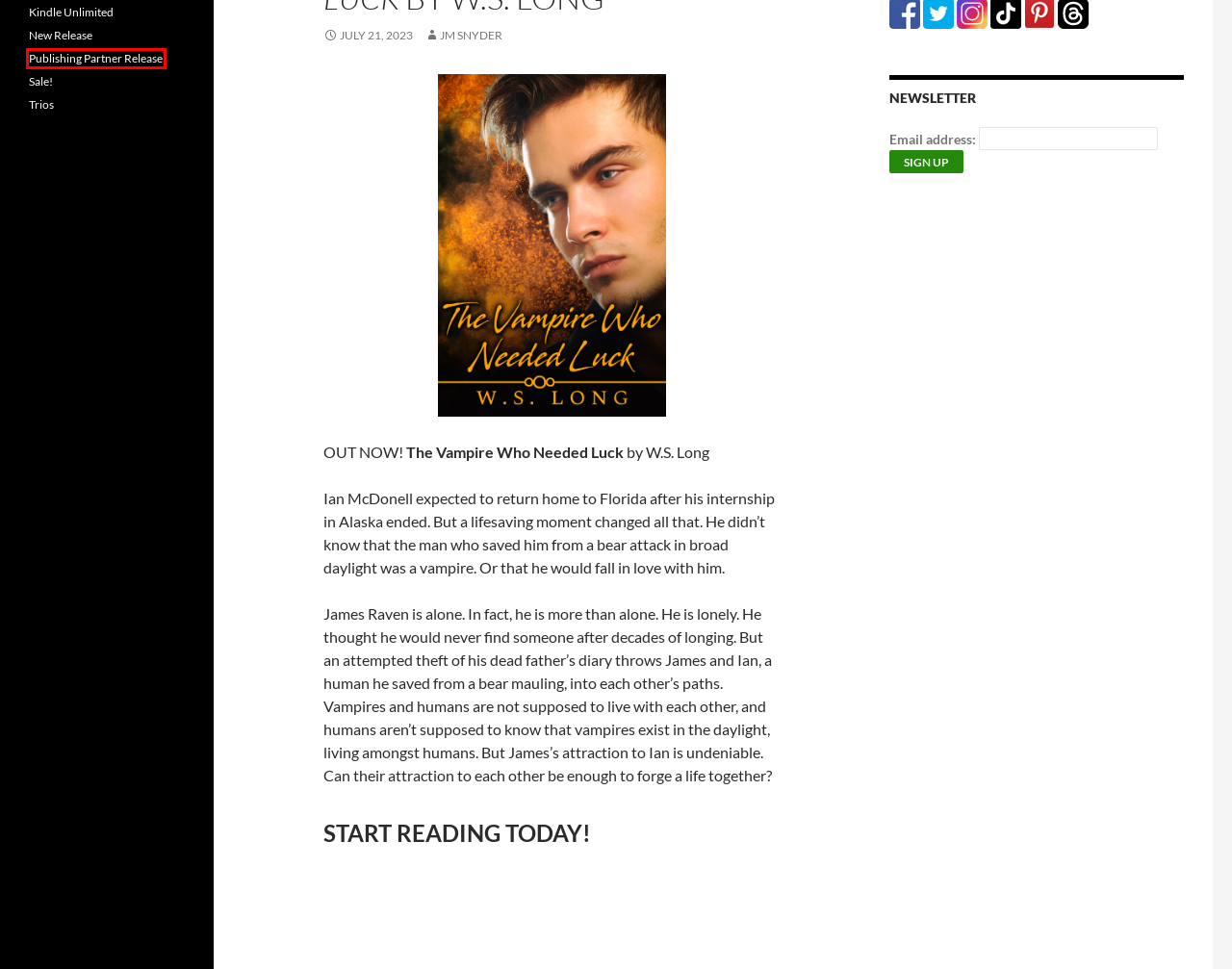Examine the screenshot of the webpage, noting the red bounding box around a UI element. Pick the webpage description that best matches the new page after the element in the red bounding box is clicked. Here are the candidates:
A. Blog Tool, Publishing Platform, and CMS – WordPress.org
B. Publishing Partner Release | JMS Books LLC
C. Rare Luck by R.G. Hendrickson | JMS Books LLC
D. Kindle Unlimited | JMS Books LLC
E. JM Snyder | JMS Books LLC
F. Sale! | JMS Books LLC
G. Apprentice’s Luck by K.L. Noone | JMS Books LLC
H. Gay Spicy Romance | JMS Books LLC

B